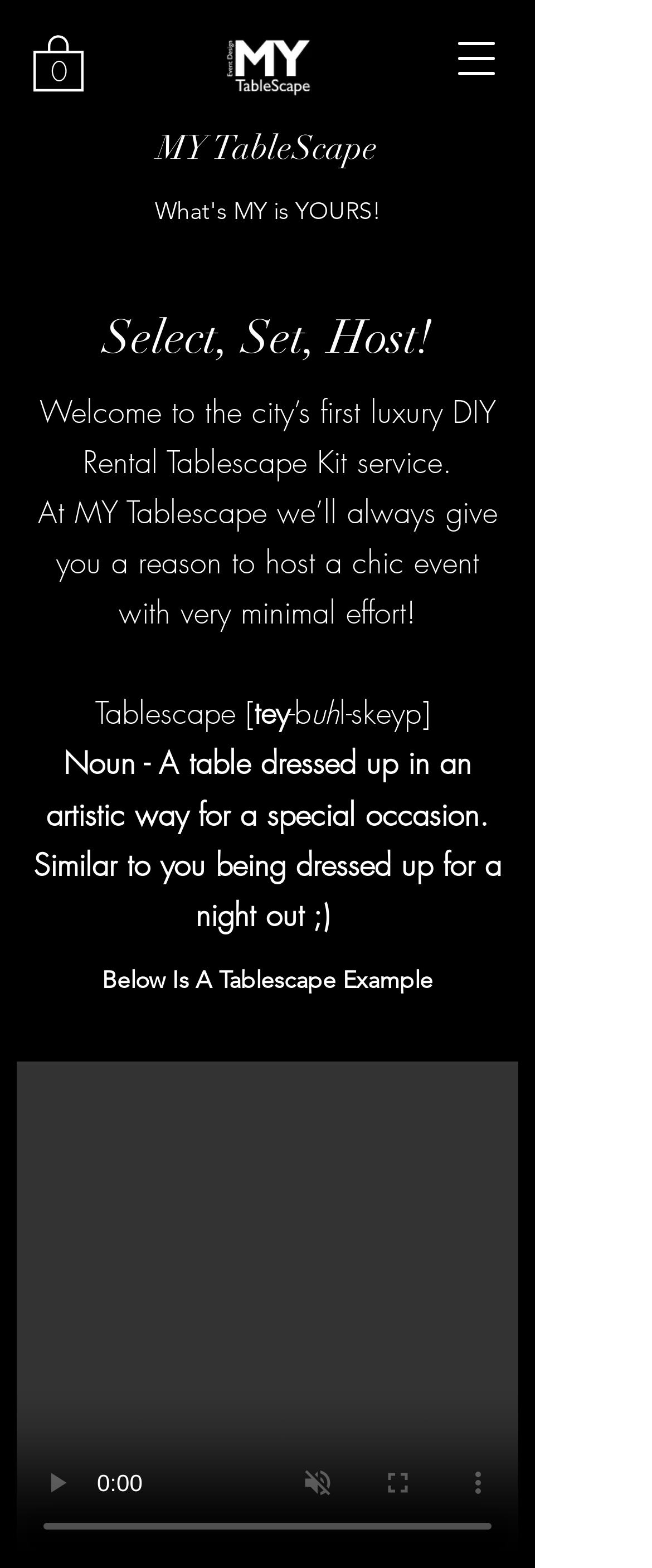Respond to the question below with a single word or phrase:
How many items are in the cart?

0